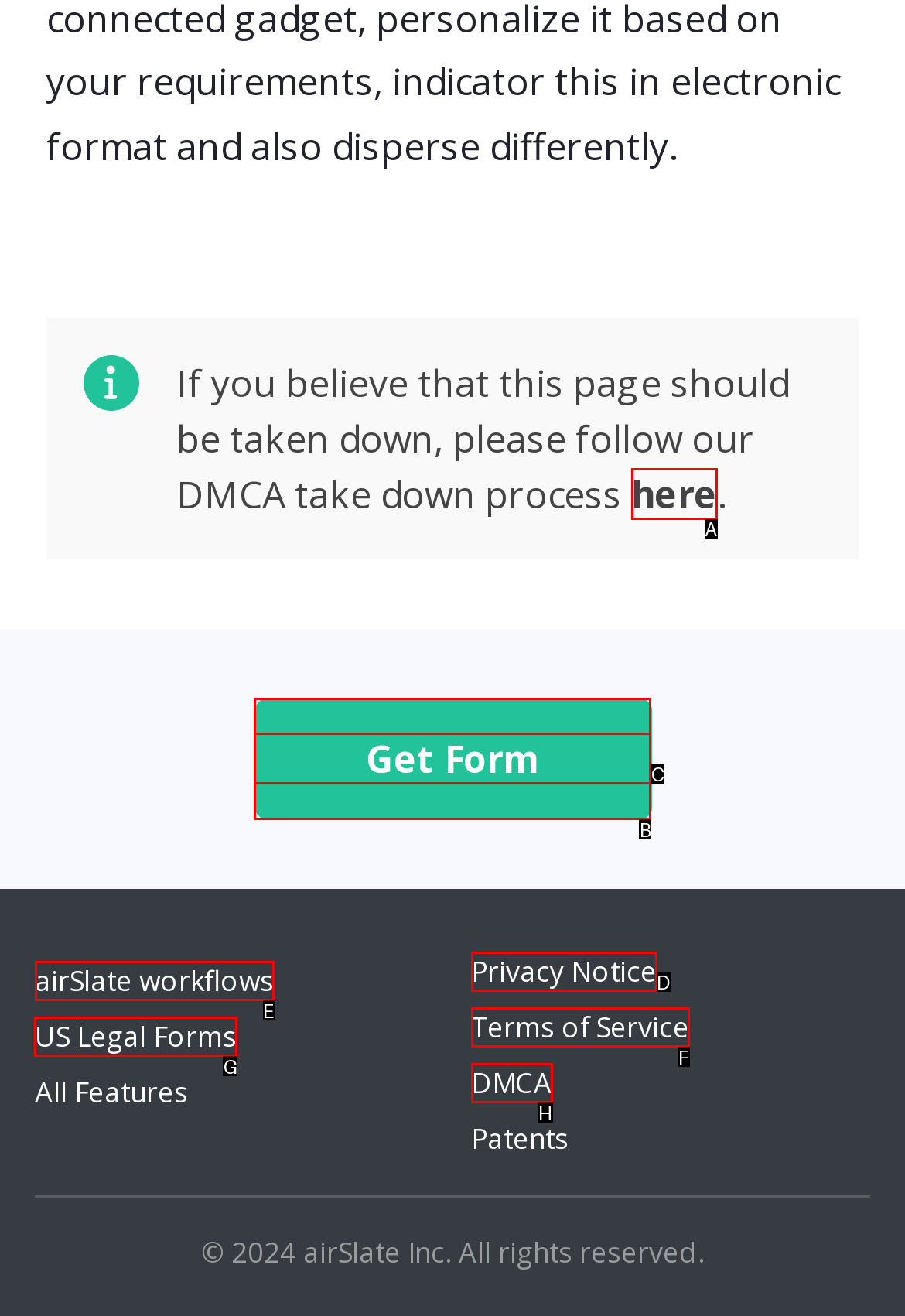Tell me which one HTML element I should click to complete this task: View US Legal Forms Answer with the option's letter from the given choices directly.

G